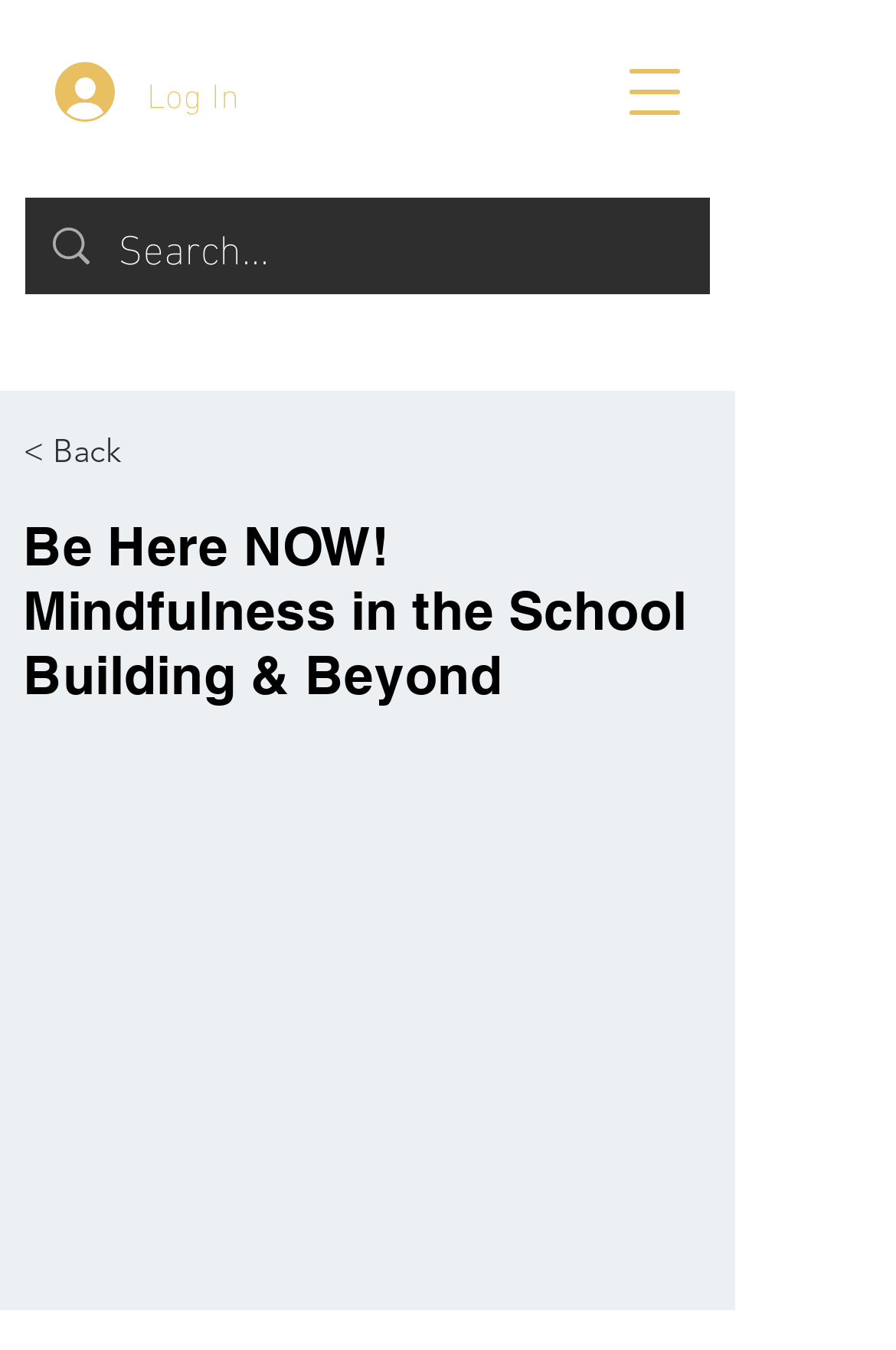Refer to the element description PRESIDENTIAL CONSULTANTS and identify the corresponding bounding box in the screenshot. Format the coordinates as (top-left x, top-left y, bottom-right x, bottom-right y) with values in the range of 0 to 1.

[0.072, 0.24, 0.748, 0.272]